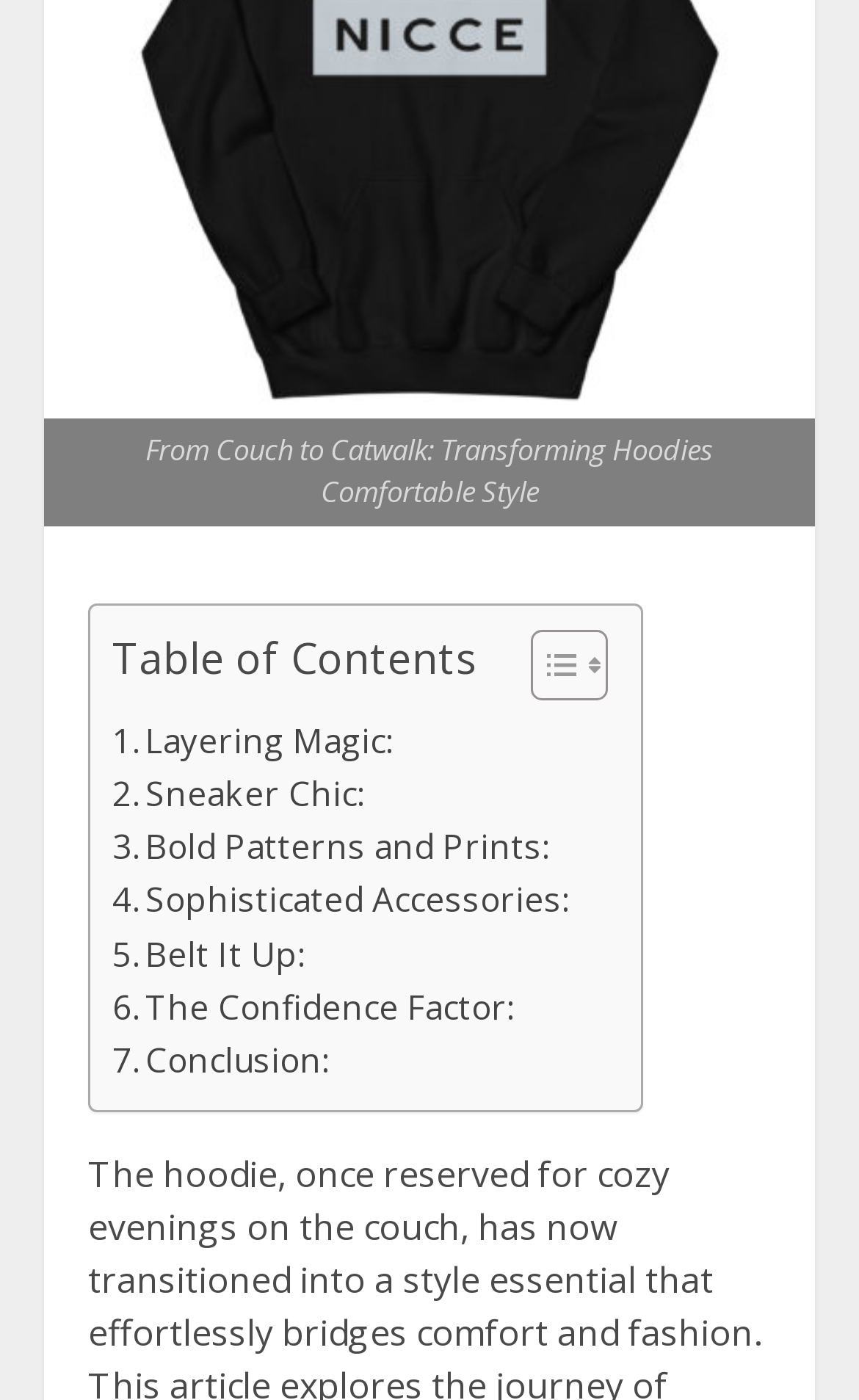How many links are there in the table of contents?
Refer to the image and respond with a one-word or short-phrase answer.

7